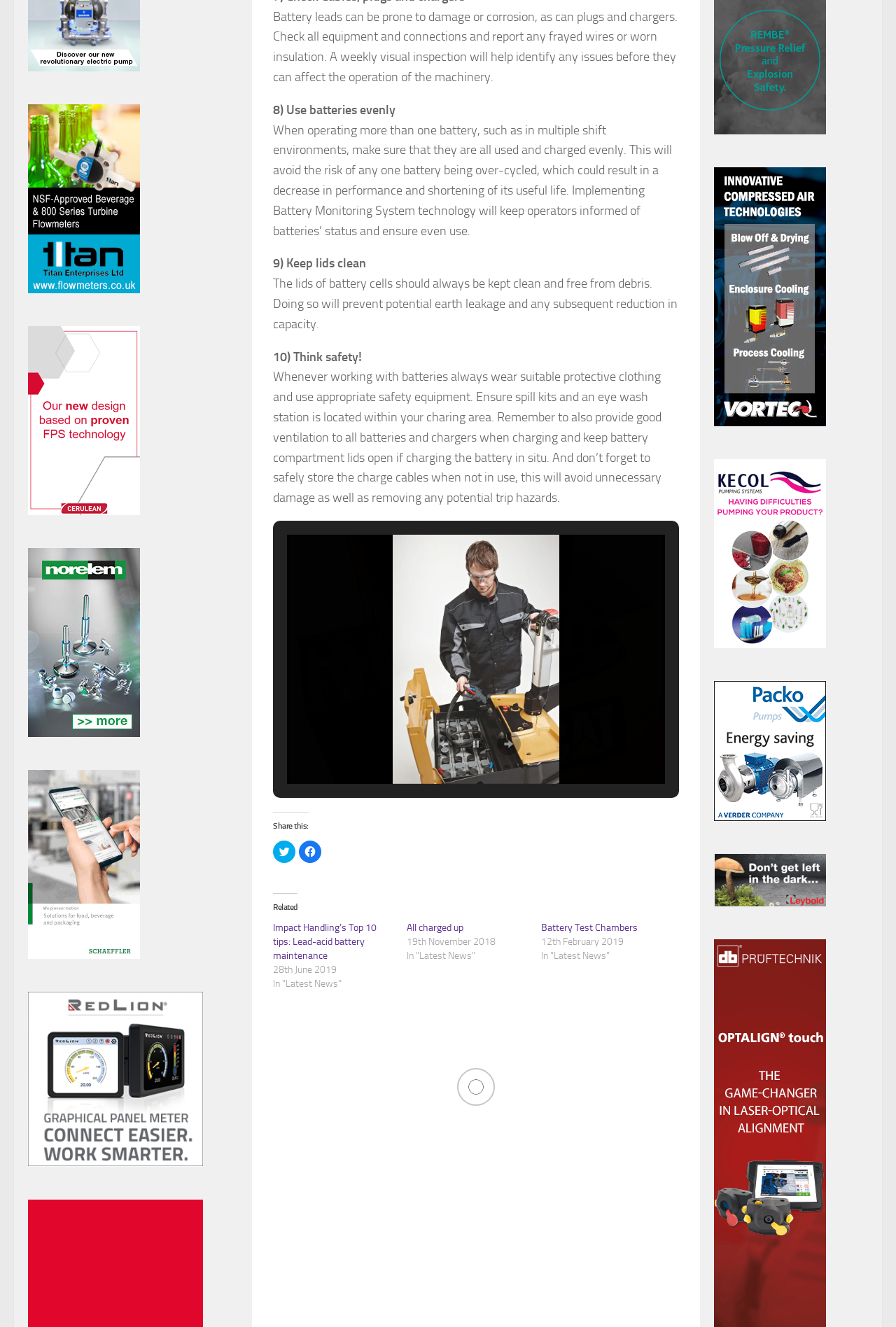Please predict the bounding box coordinates of the element's region where a click is necessary to complete the following instruction: "Click the 'All charged up' link". The coordinates should be represented by four float numbers between 0 and 1, i.e., [left, top, right, bottom].

[0.454, 0.695, 0.517, 0.704]